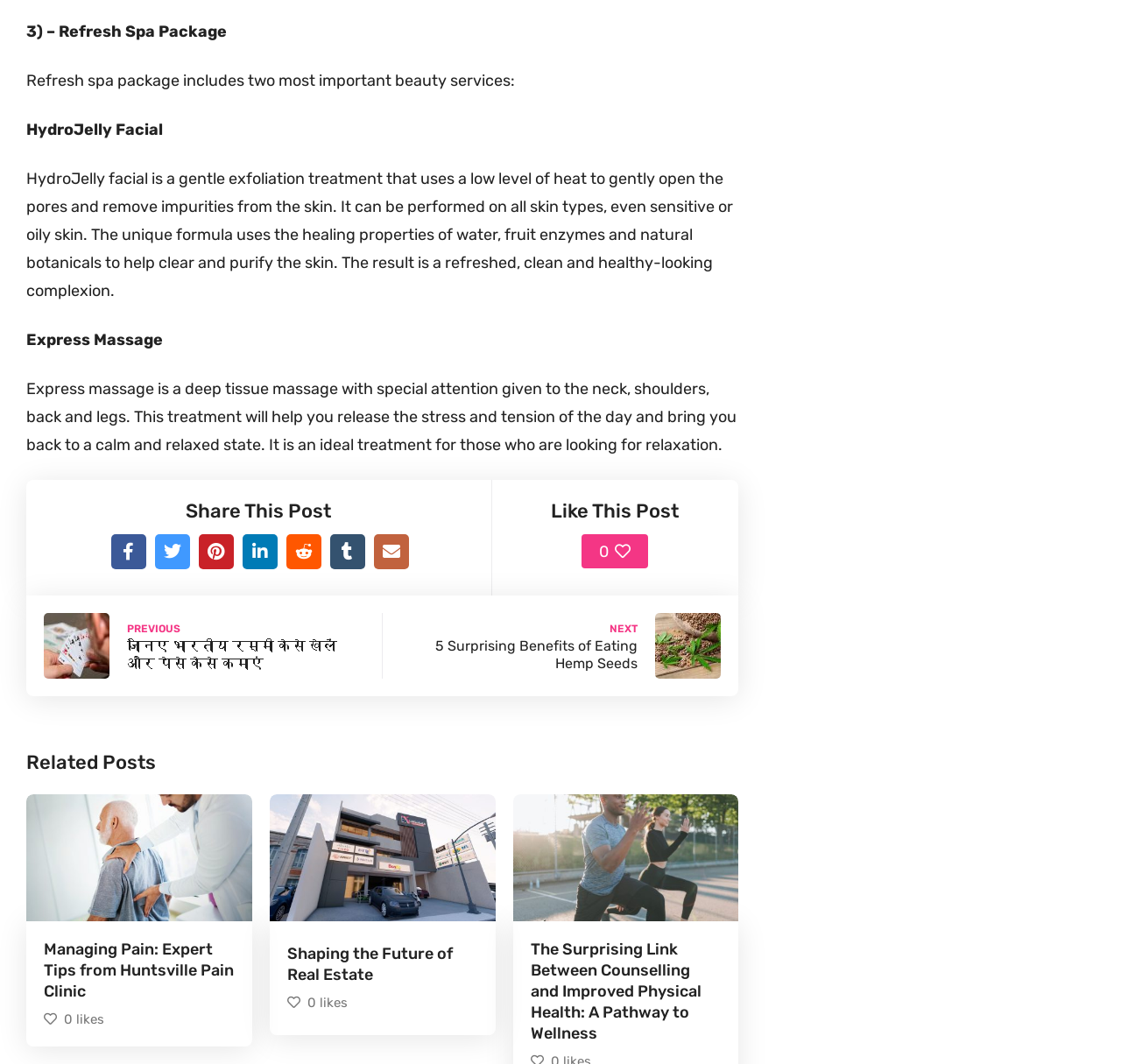Please respond to the question with a concise word or phrase:
What is the purpose of the Express Massage treatment?

To release stress and tension